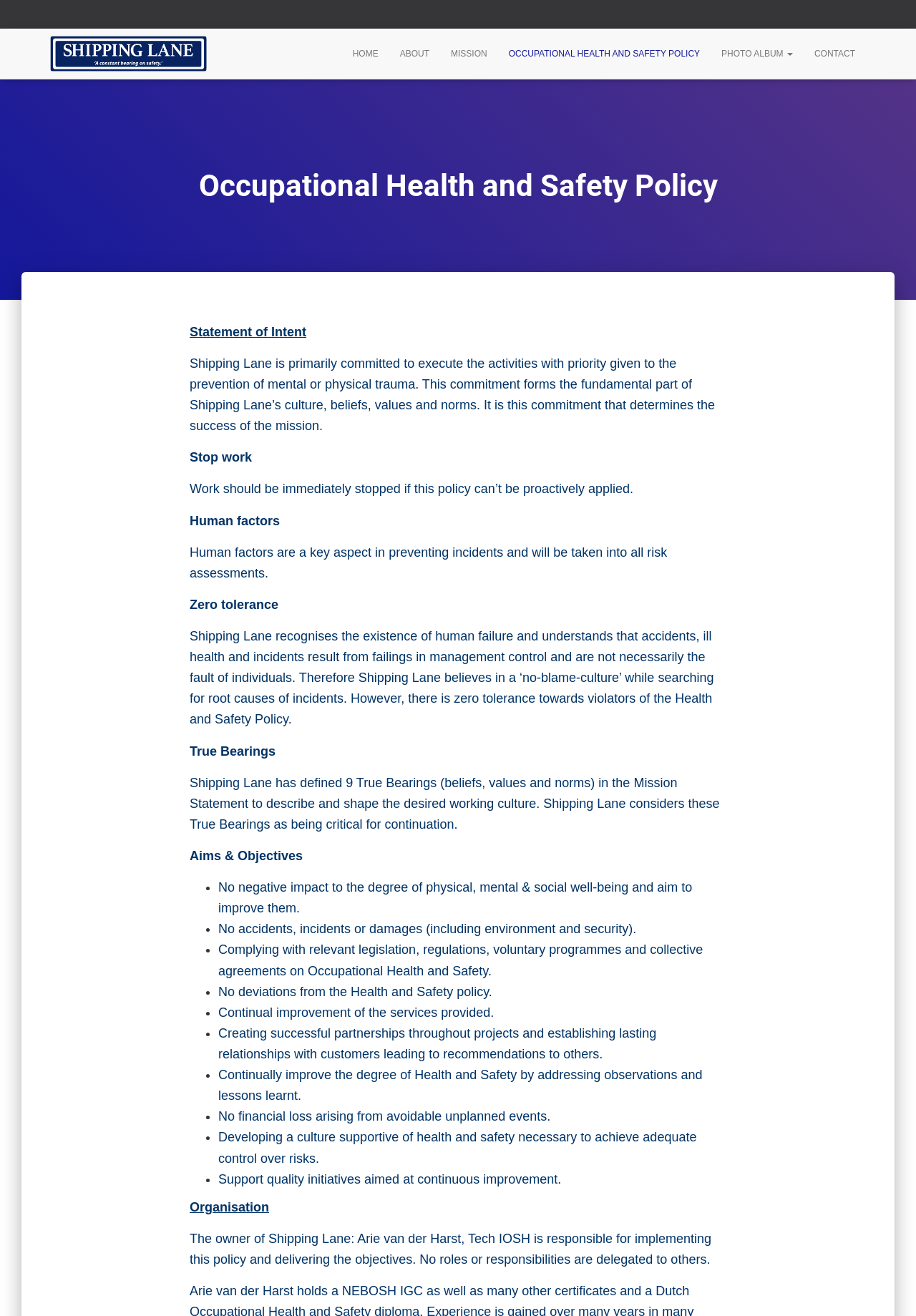What is the culture that Shipping Lane believes in?
Give a one-word or short phrase answer based on the image.

No-blame-culture